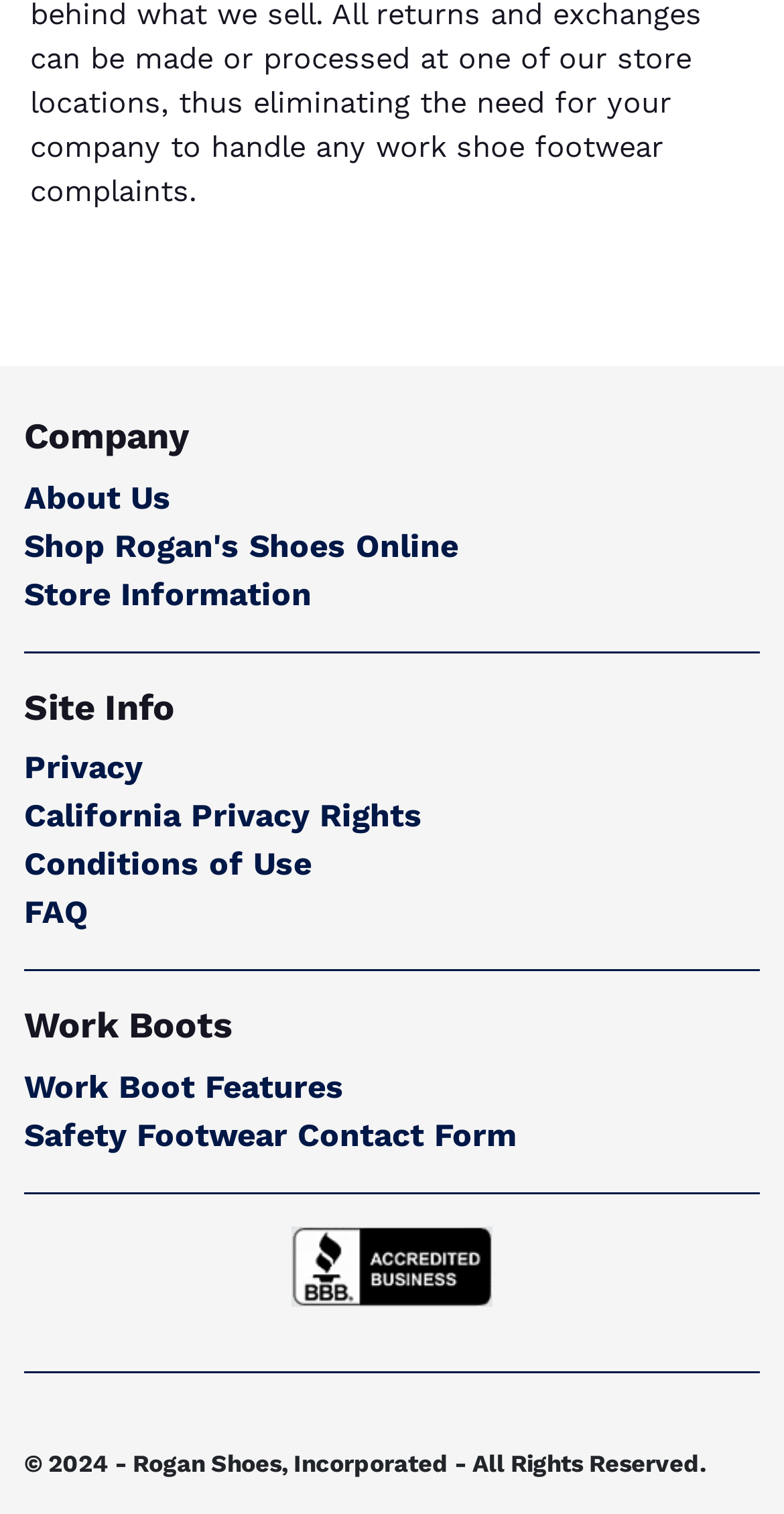Identify the coordinates of the bounding box for the element described below: "Safety Footwear Contact Form". Return the coordinates as four float numbers between 0 and 1: [left, top, right, bottom].

[0.031, 0.737, 0.659, 0.762]